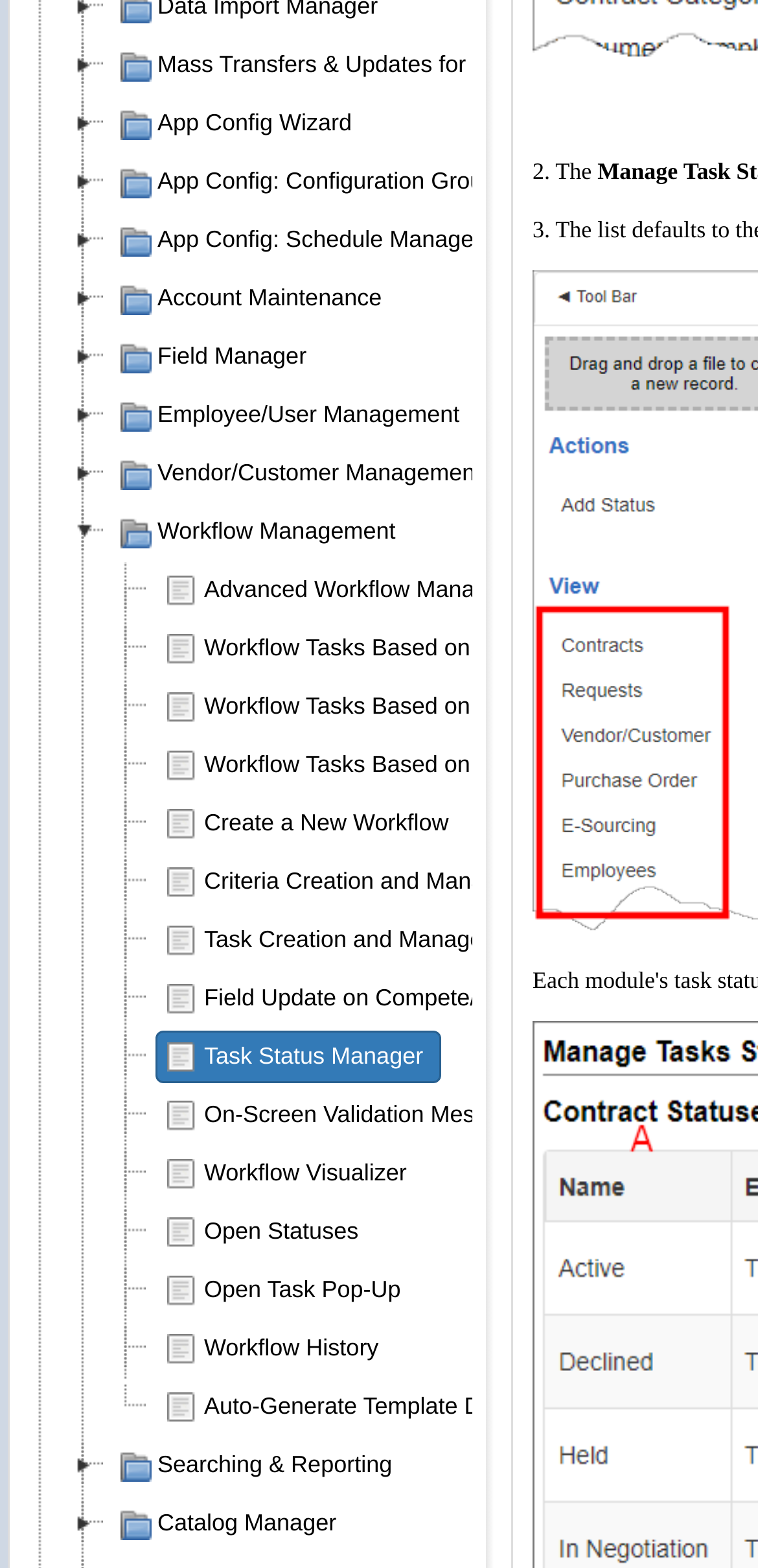Locate the bounding box of the UI element described by: "Workflow Visualizer" in the given webpage screenshot.

[0.205, 0.732, 0.56, 0.766]